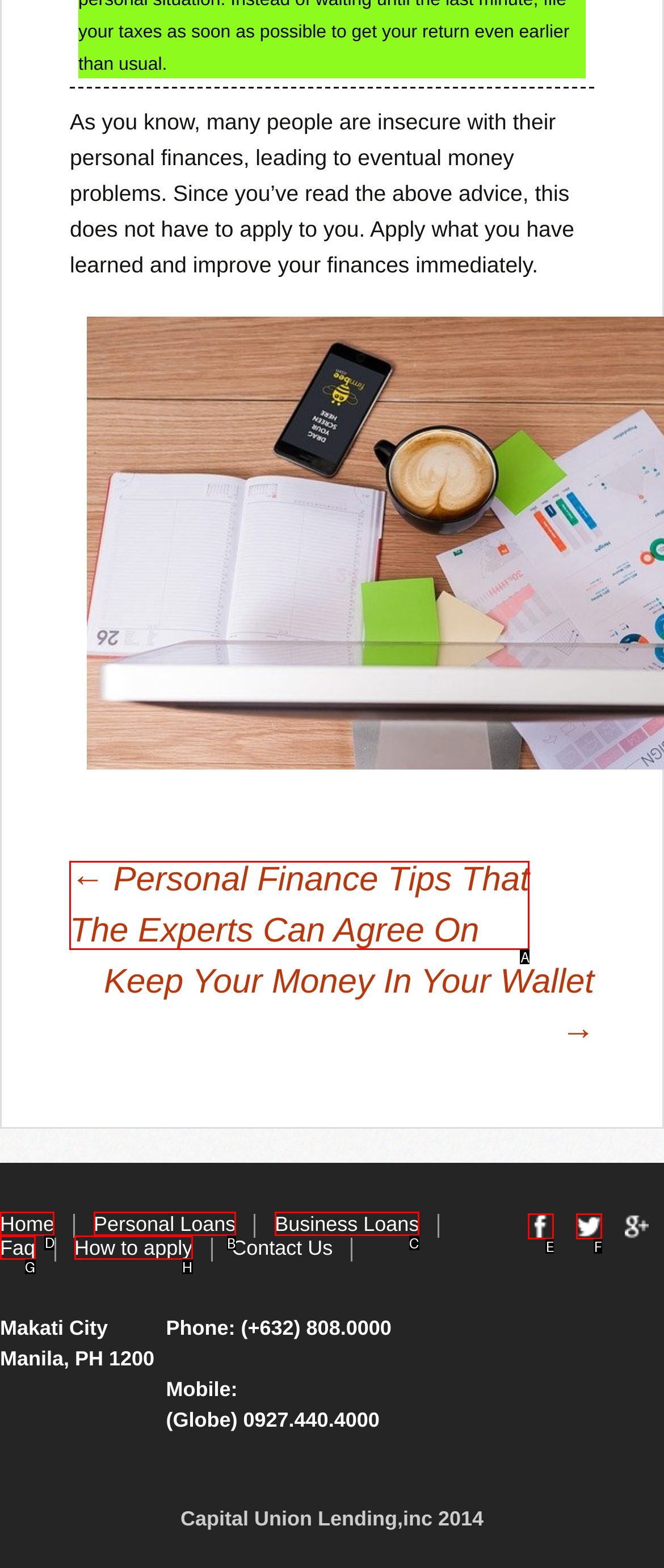Choose the UI element to click on to achieve this task: Click on 'Home'. Reply with the letter representing the selected element.

D